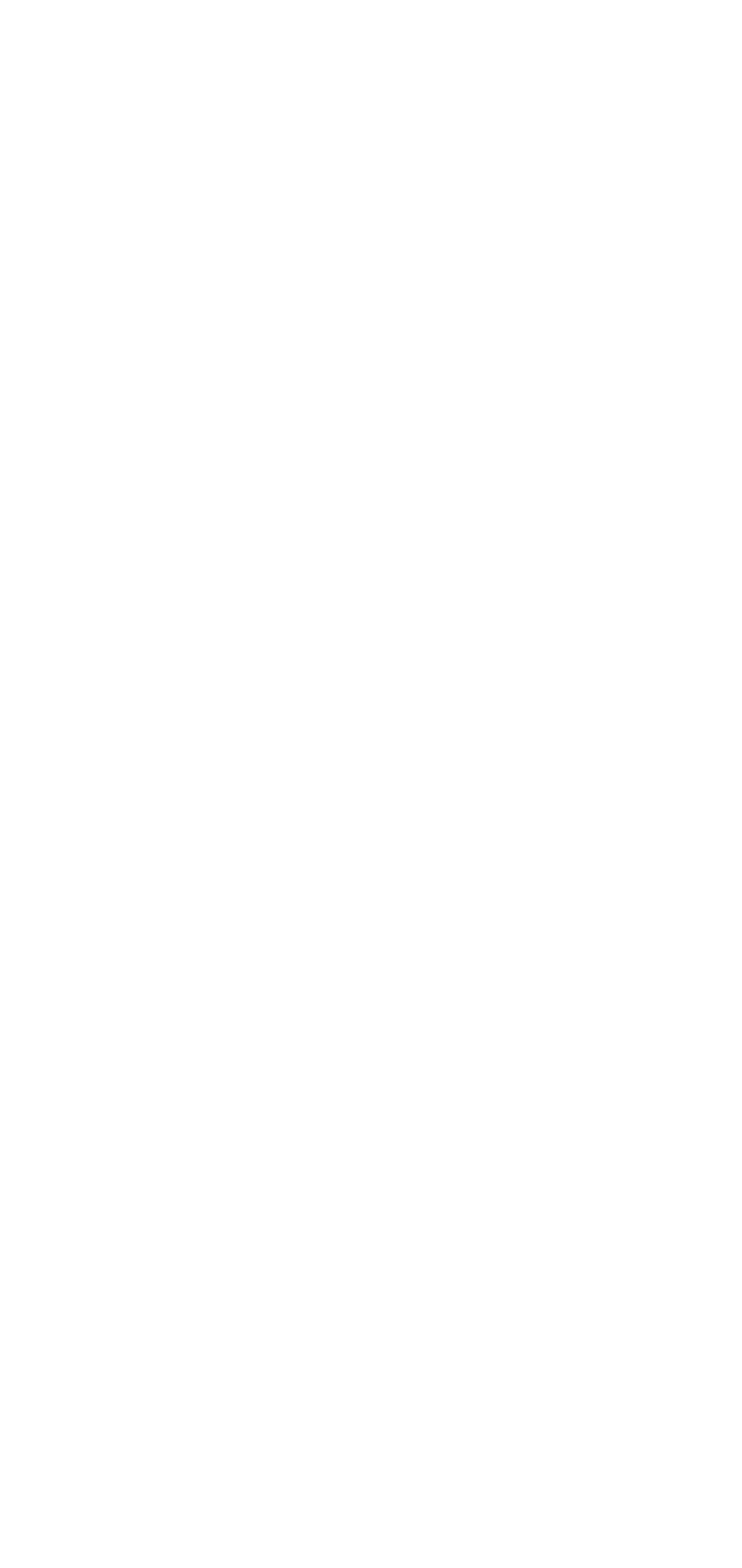Please determine the bounding box coordinates of the element's region to click for the following instruction: "Call the phone number".

[0.364, 0.023, 0.59, 0.046]